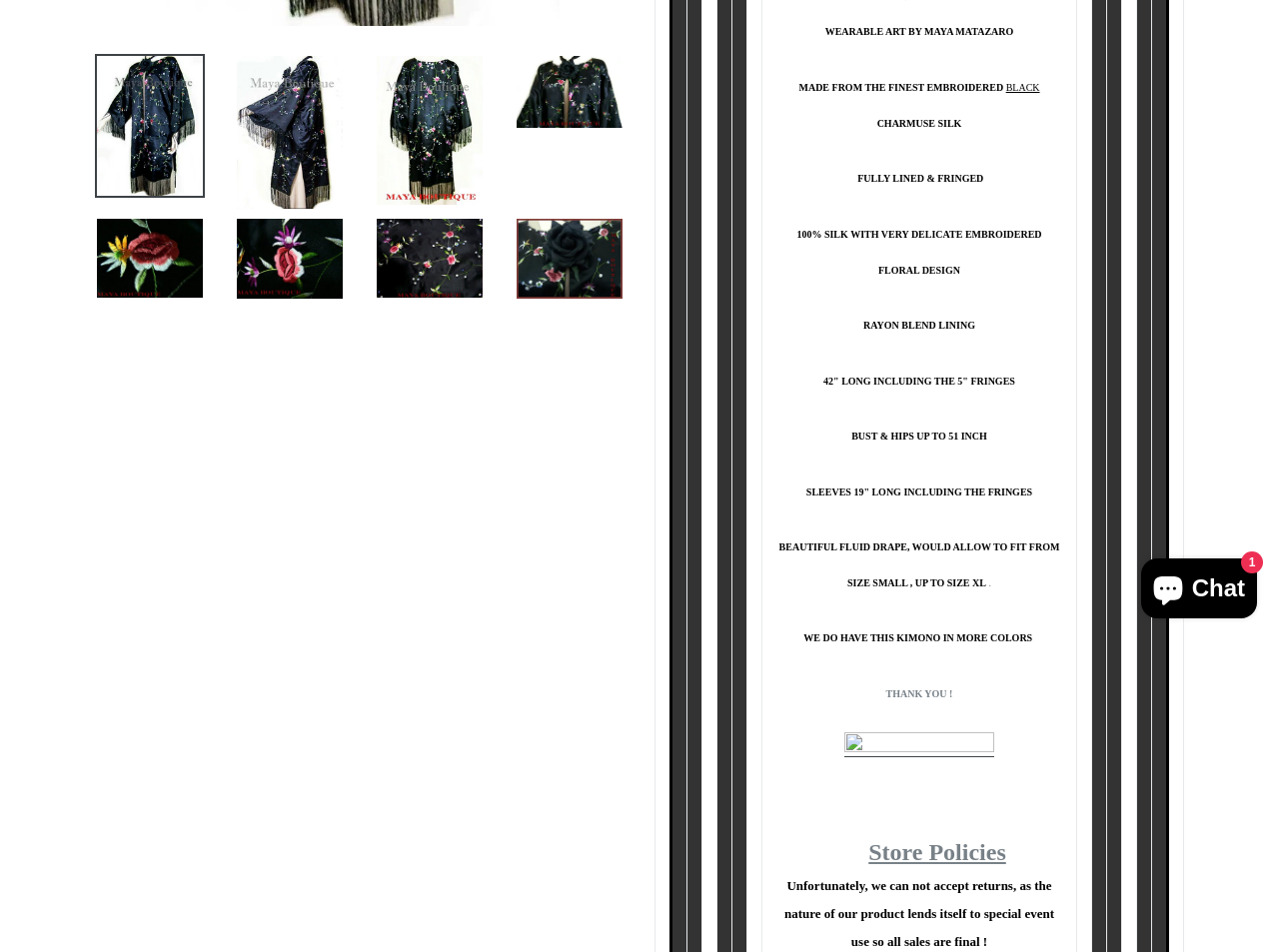Identify the bounding box coordinates for the UI element described as: "Chat1". The coordinates should be provided as four floats between 0 and 1: [left, top, right, bottom].

[0.892, 0.587, 0.983, 0.65]